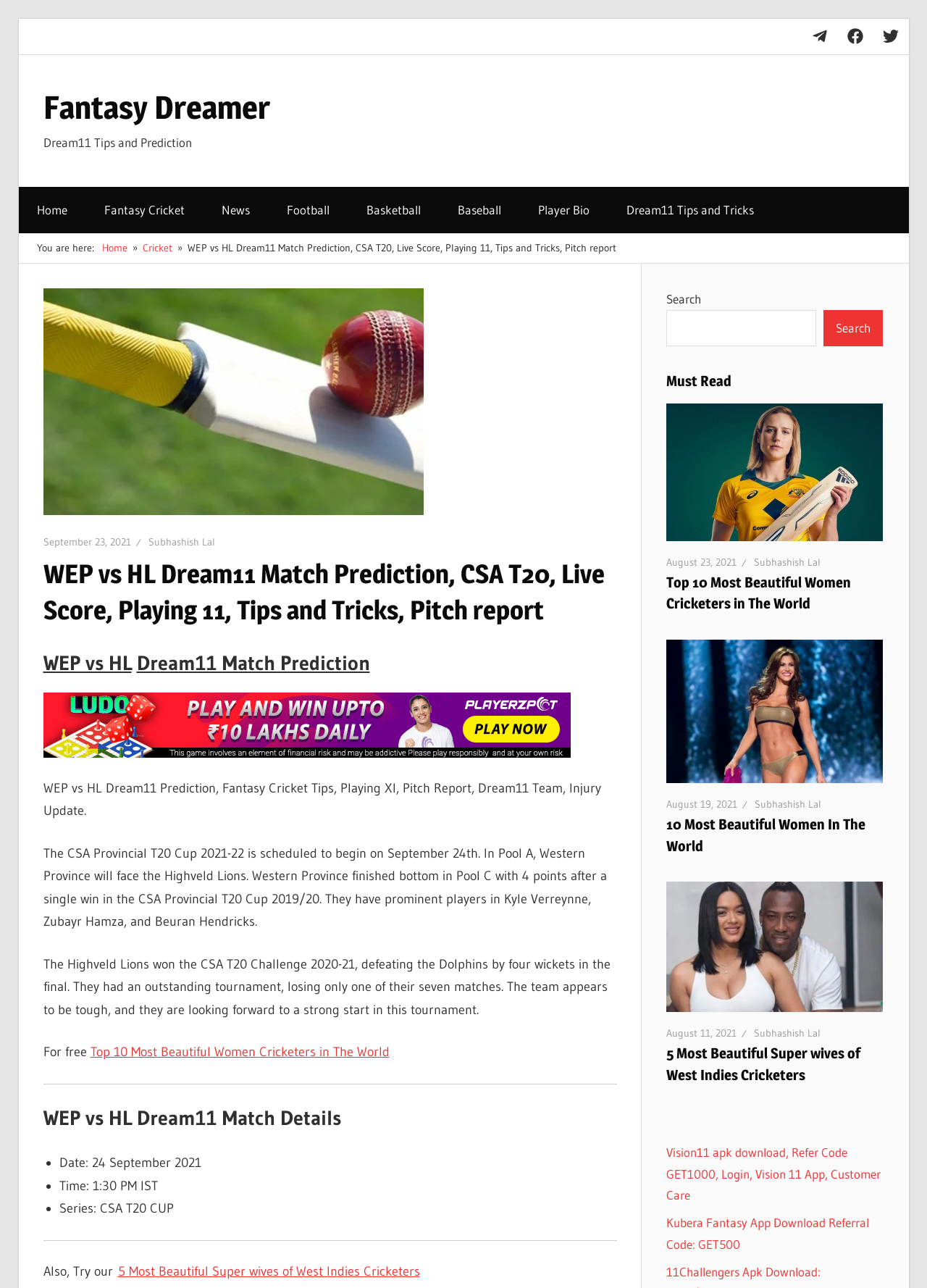Answer in one word or a short phrase: 
Who wrote the article 'WEP vs HL Dream11 Match Prediction'?

Subhashish Lal